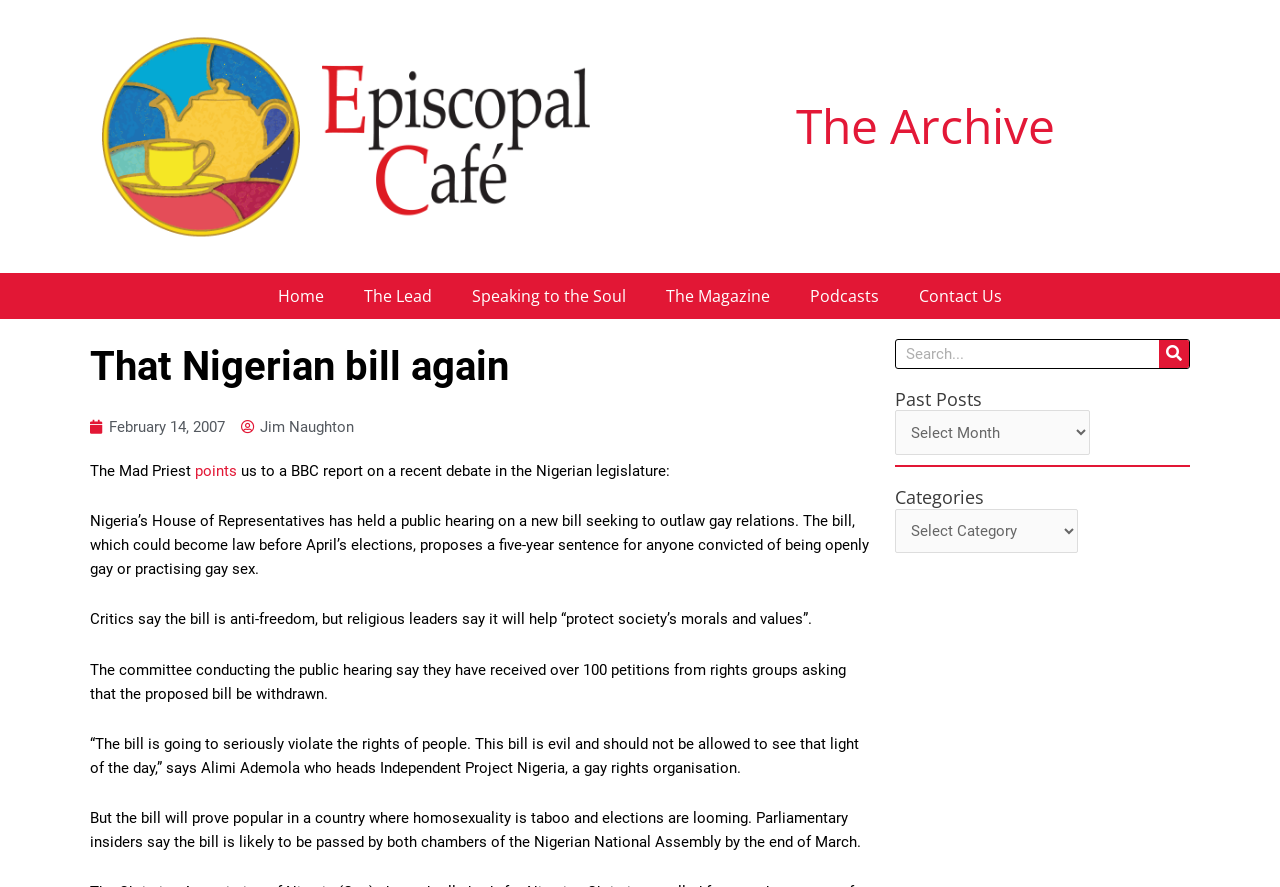Identify the bounding box coordinates for the element you need to click to achieve the following task: "View past posts". The coordinates must be four float values ranging from 0 to 1, formatted as [left, top, right, bottom].

[0.699, 0.463, 0.851, 0.513]